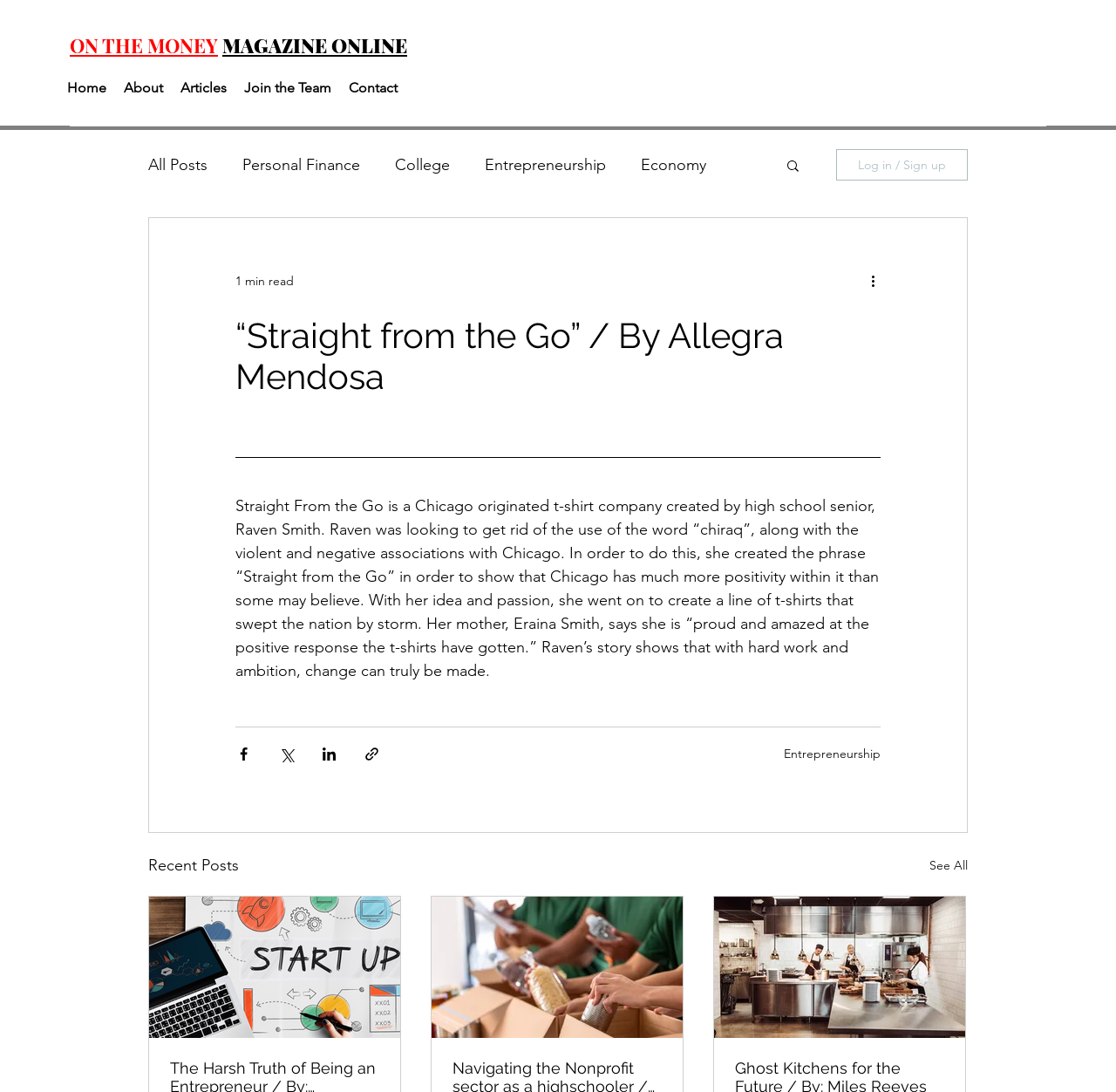Using the format (top-left x, top-left y, bottom-right x, bottom-right y), provide the bounding box coordinates for the described UI element. All values should be floating point numbers between 0 and 1: Entrepreneurship

[0.702, 0.683, 0.789, 0.697]